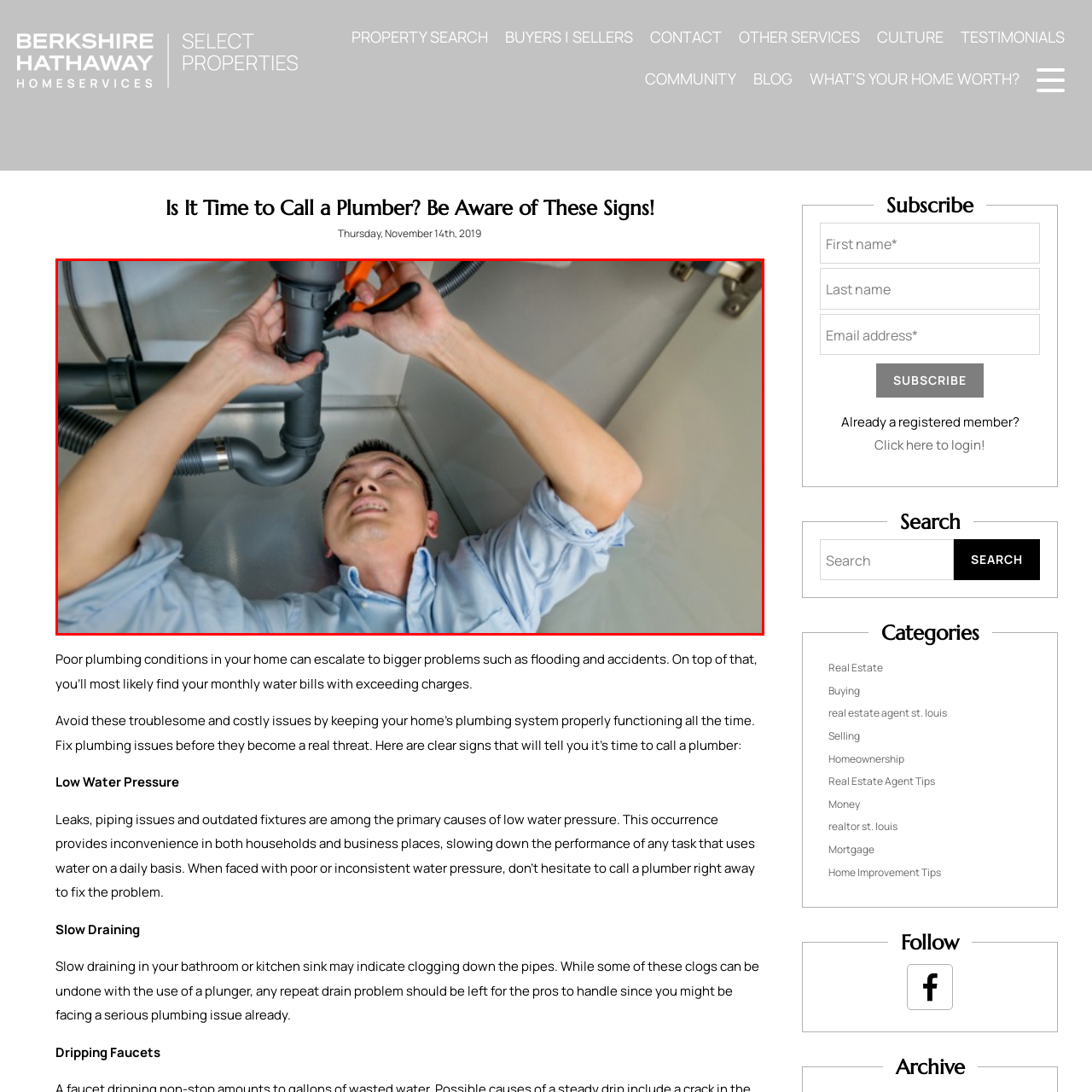Inspect the image outlined by the red box and answer the question using a single word or phrase:
Why is prompt attention to signs of trouble important?

To prevent larger issues